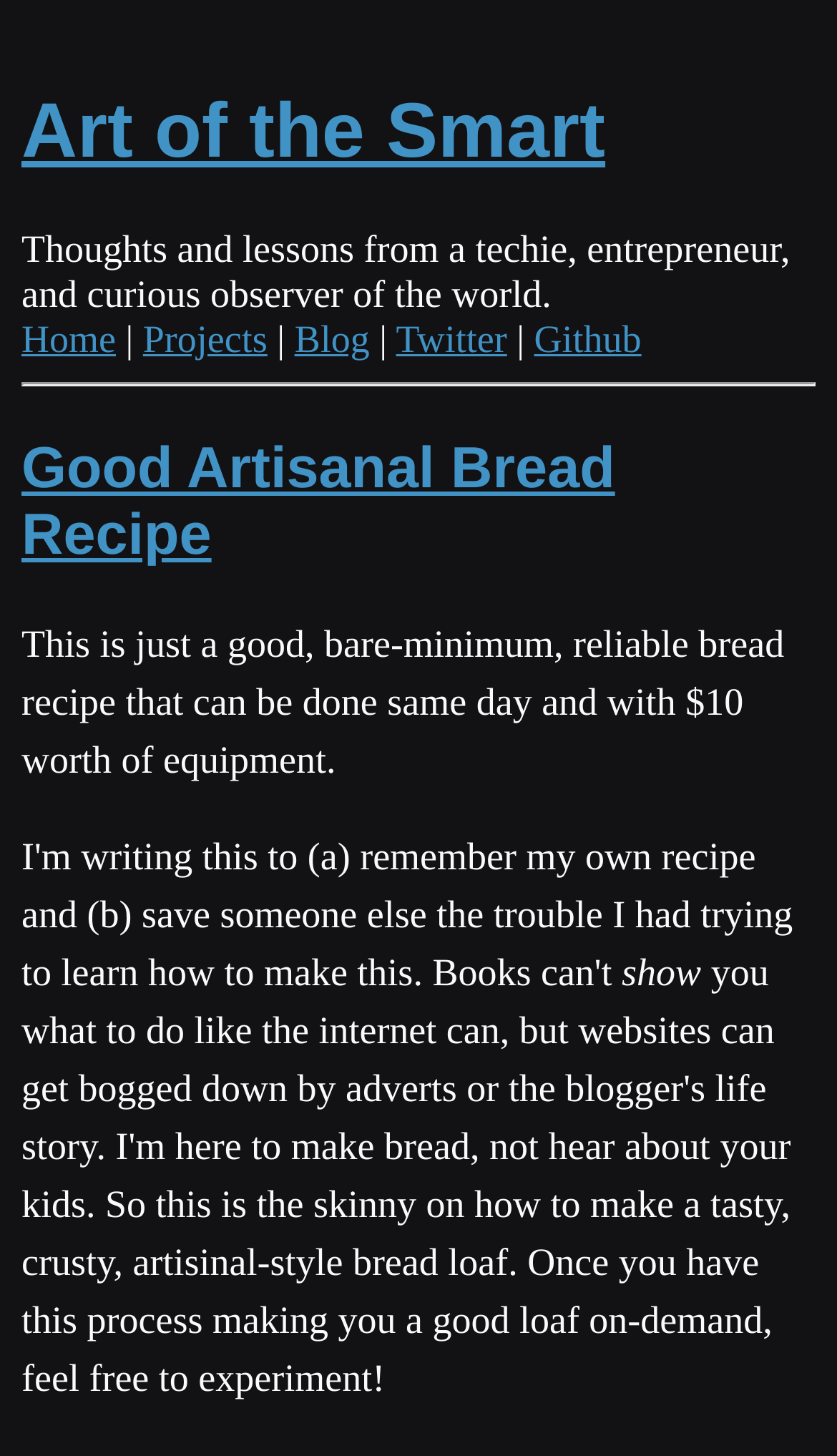Please predict the bounding box coordinates (top-left x, top-left y, bottom-right x, bottom-right y) for the UI element in the screenshot that fits the description: Twitter

[0.473, 0.218, 0.606, 0.248]